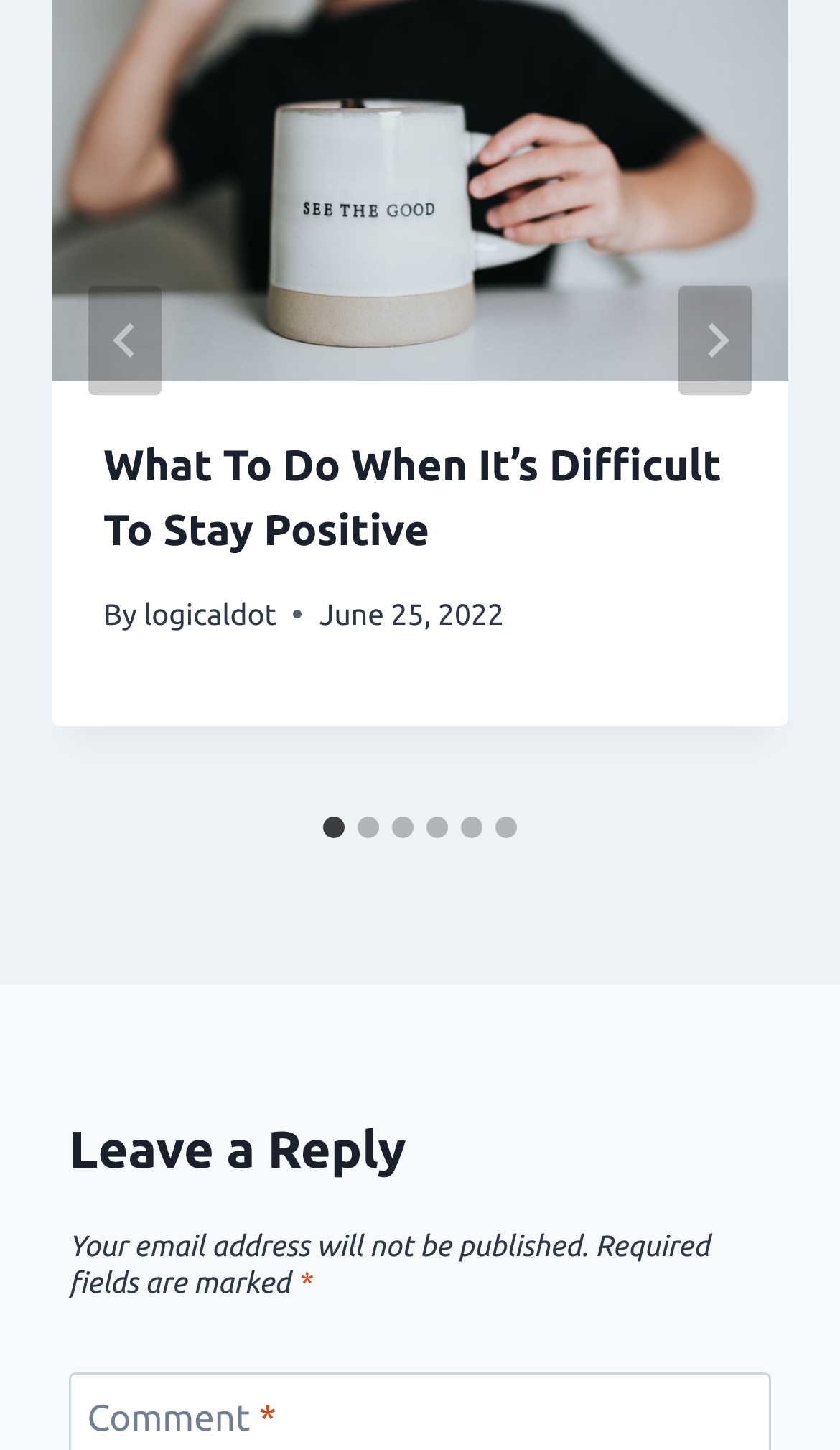Determine the bounding box coordinates of the area to click in order to meet this instruction: "View the article about Argentina Lithium and Energy".

None